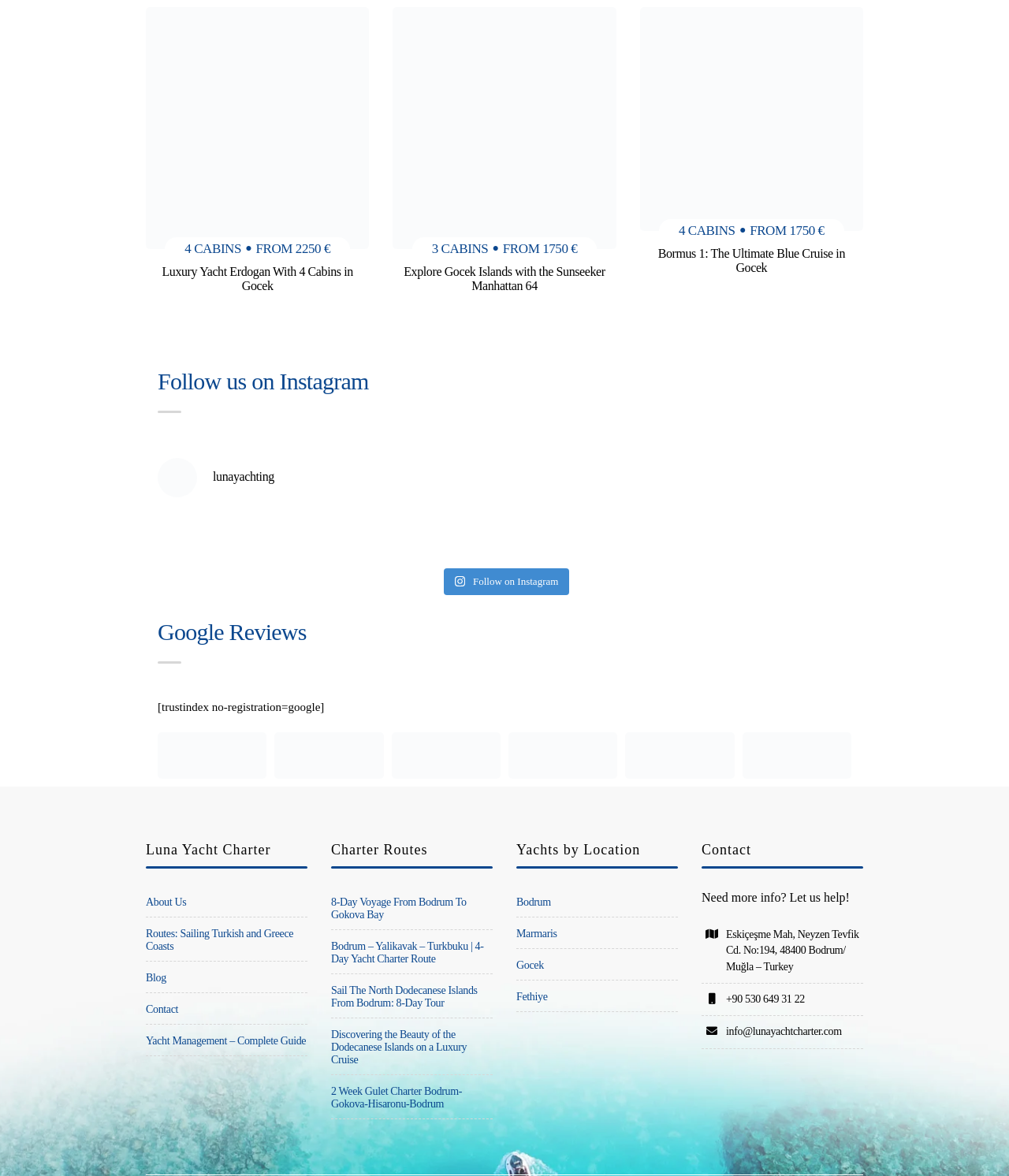What is the price range for the Sunseeker Manhattan 64 yacht?
From the image, provide a succinct answer in one word or a short phrase.

FROM 1750 €